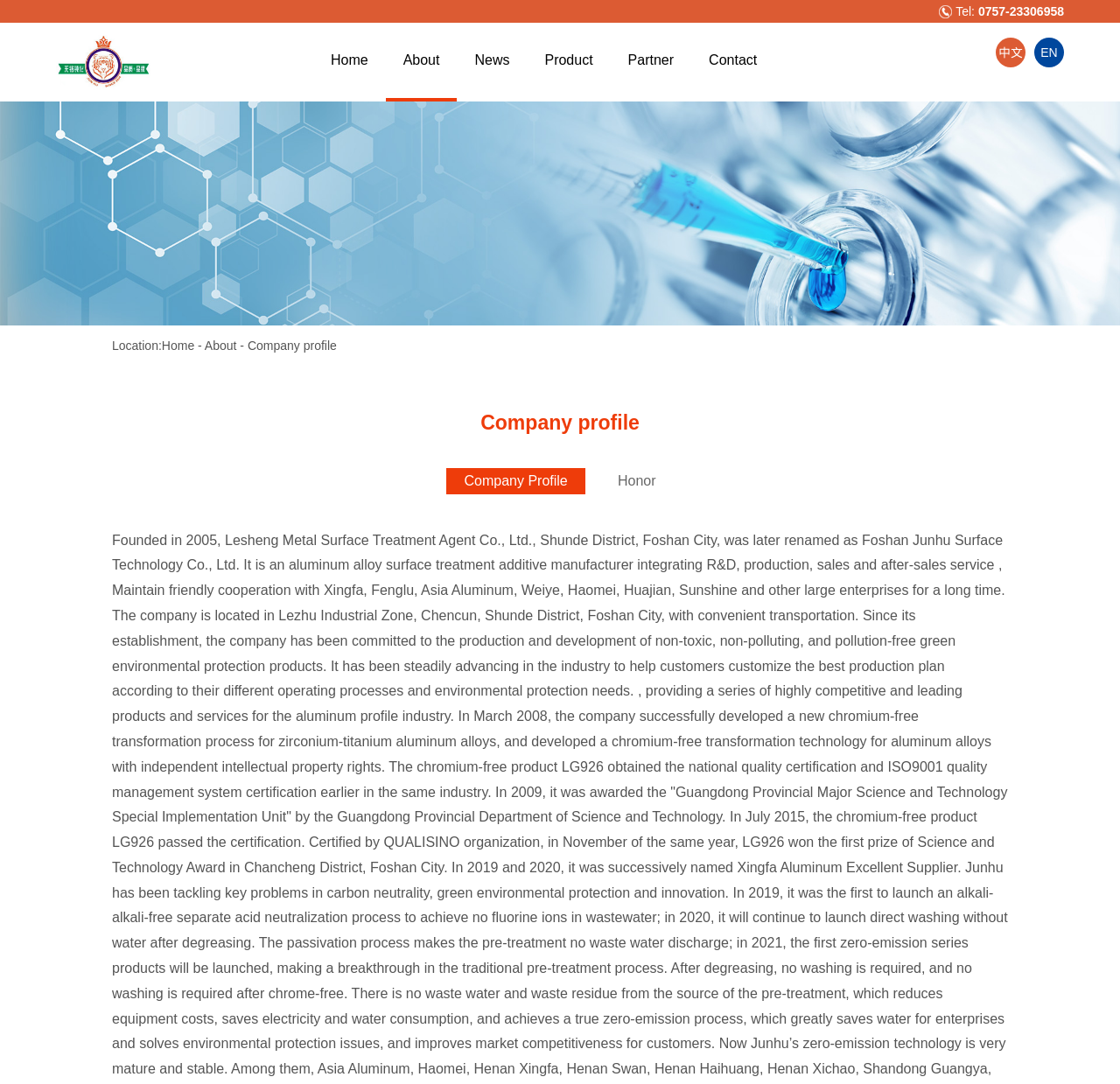Find the bounding box coordinates of the element's region that should be clicked in order to follow the given instruction: "Click the 'Home' link". The coordinates should consist of four float numbers between 0 and 1, i.e., [left, top, right, bottom].

[0.28, 0.021, 0.344, 0.09]